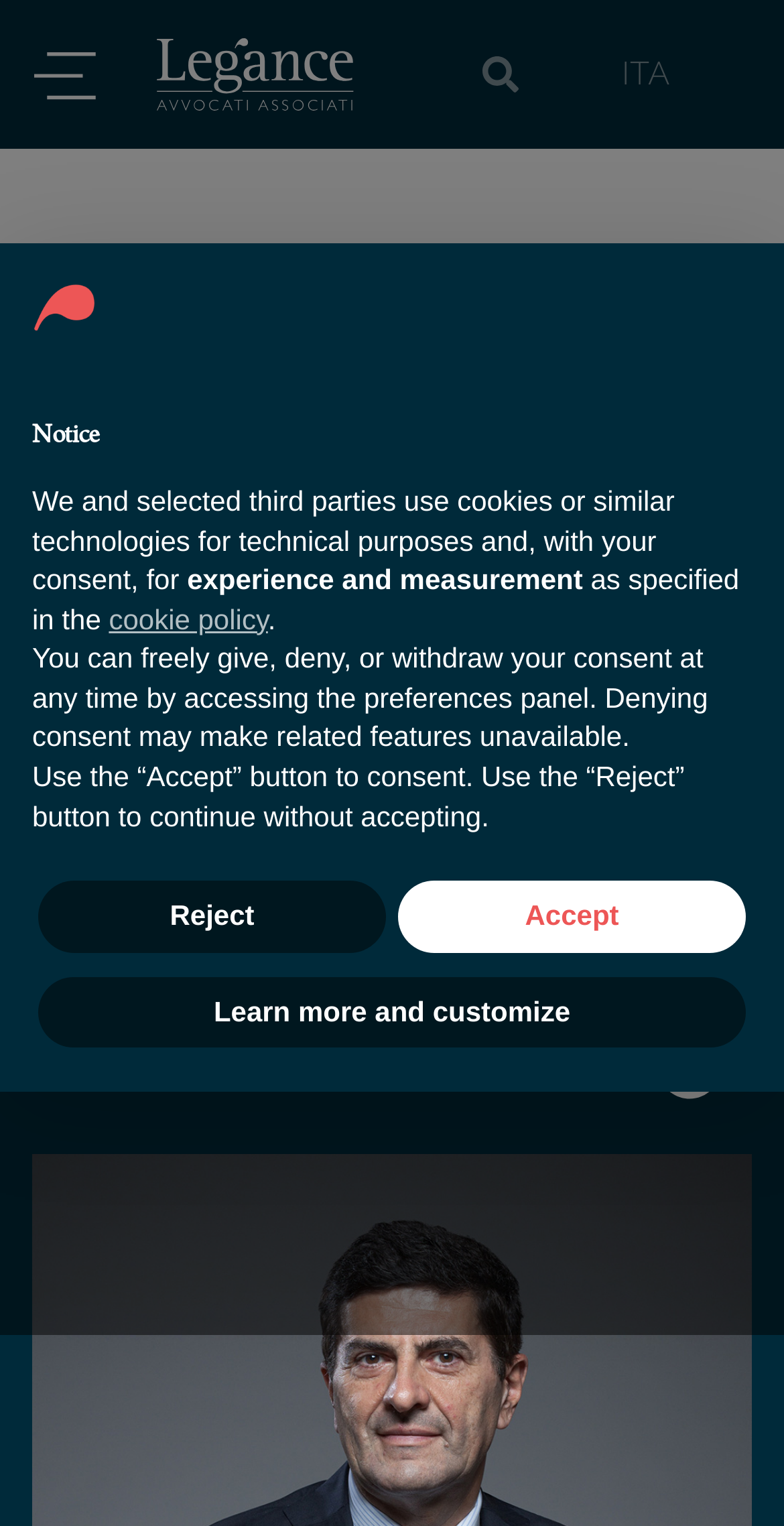What is the purpose of the 'Toggle navigation' button?
Using the information presented in the image, please offer a detailed response to the question.

The 'Toggle navigation' button is likely used to expand or collapse the main menu, allowing users to navigate through the webpage's content.